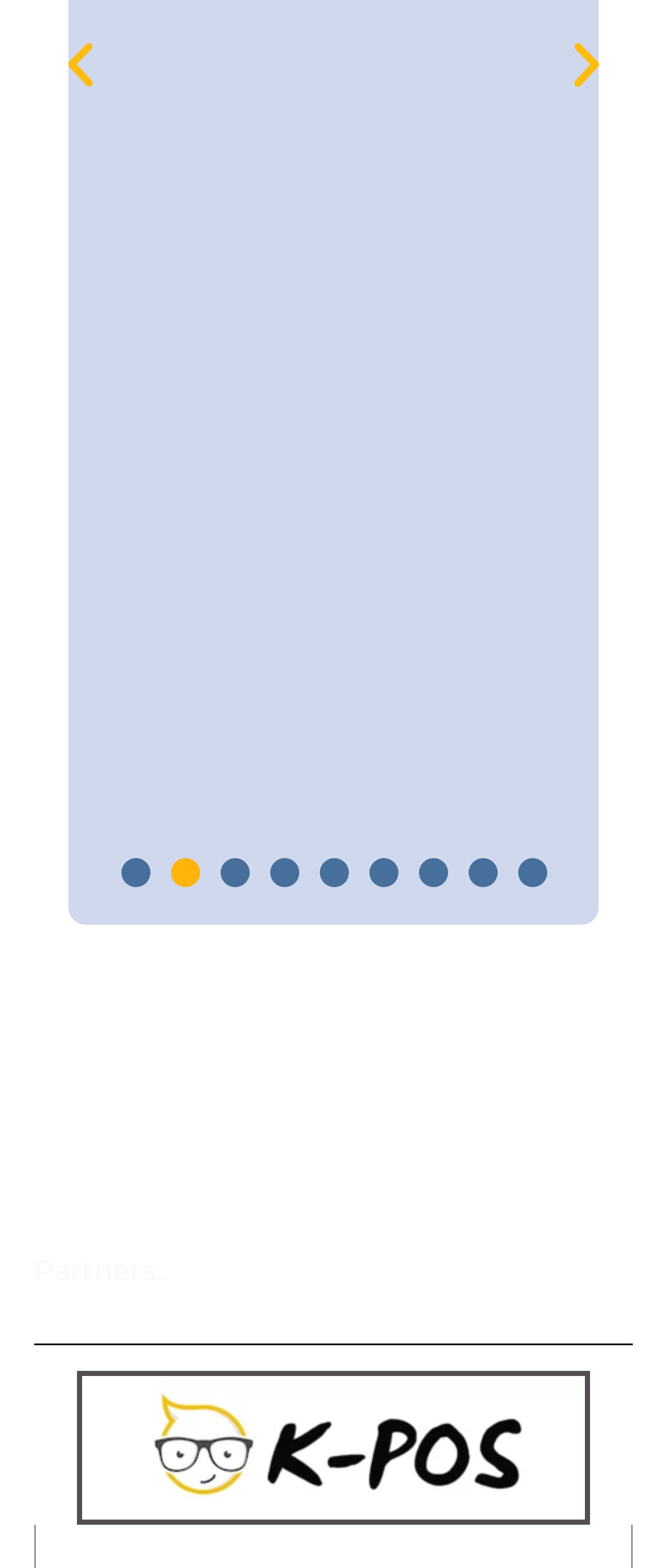Please pinpoint the bounding box coordinates for the region I should click to adhere to this instruction: "Go to next slide".

[0.836, 0.022, 0.923, 0.06]